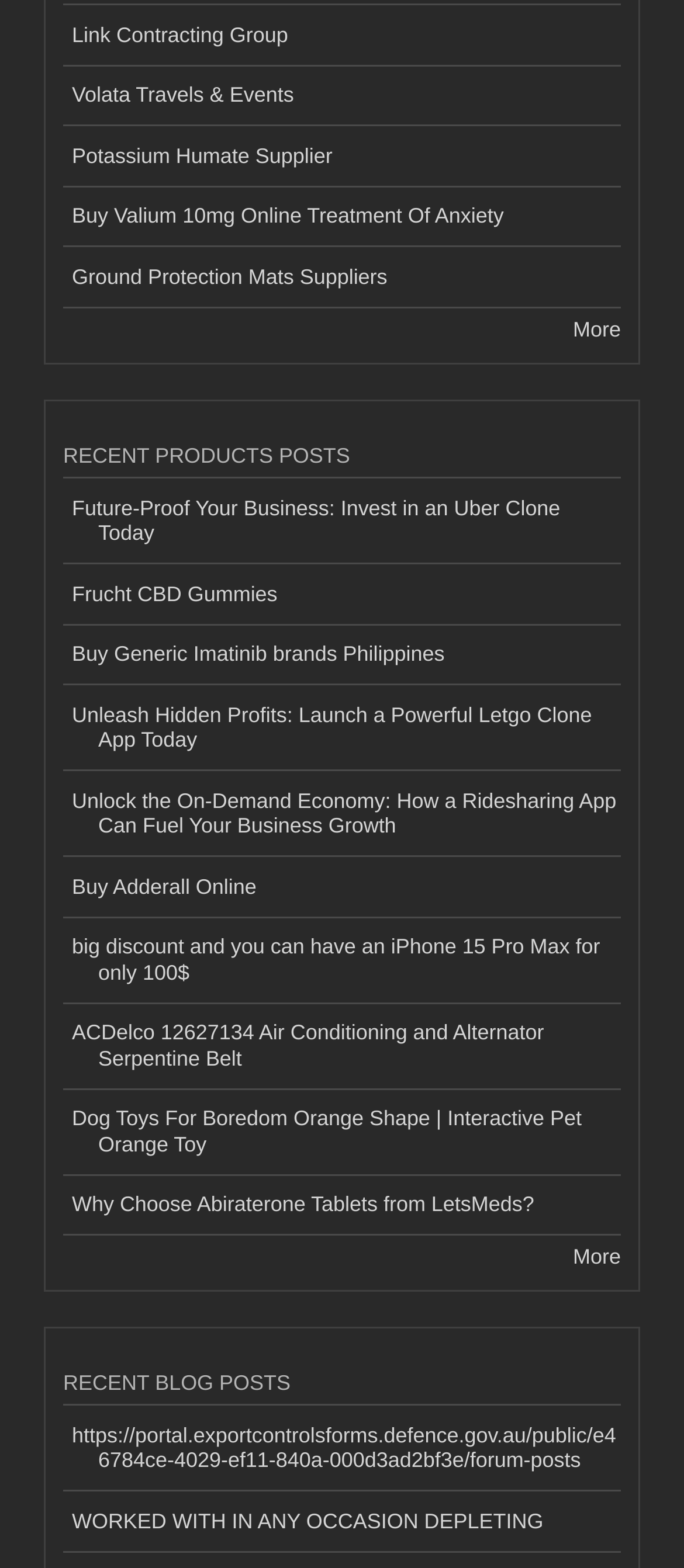Specify the bounding box coordinates of the area to click in order to execute this command: 'Click on Link Contracting Group'. The coordinates should consist of four float numbers ranging from 0 to 1, and should be formatted as [left, top, right, bottom].

[0.092, 0.004, 0.908, 0.042]